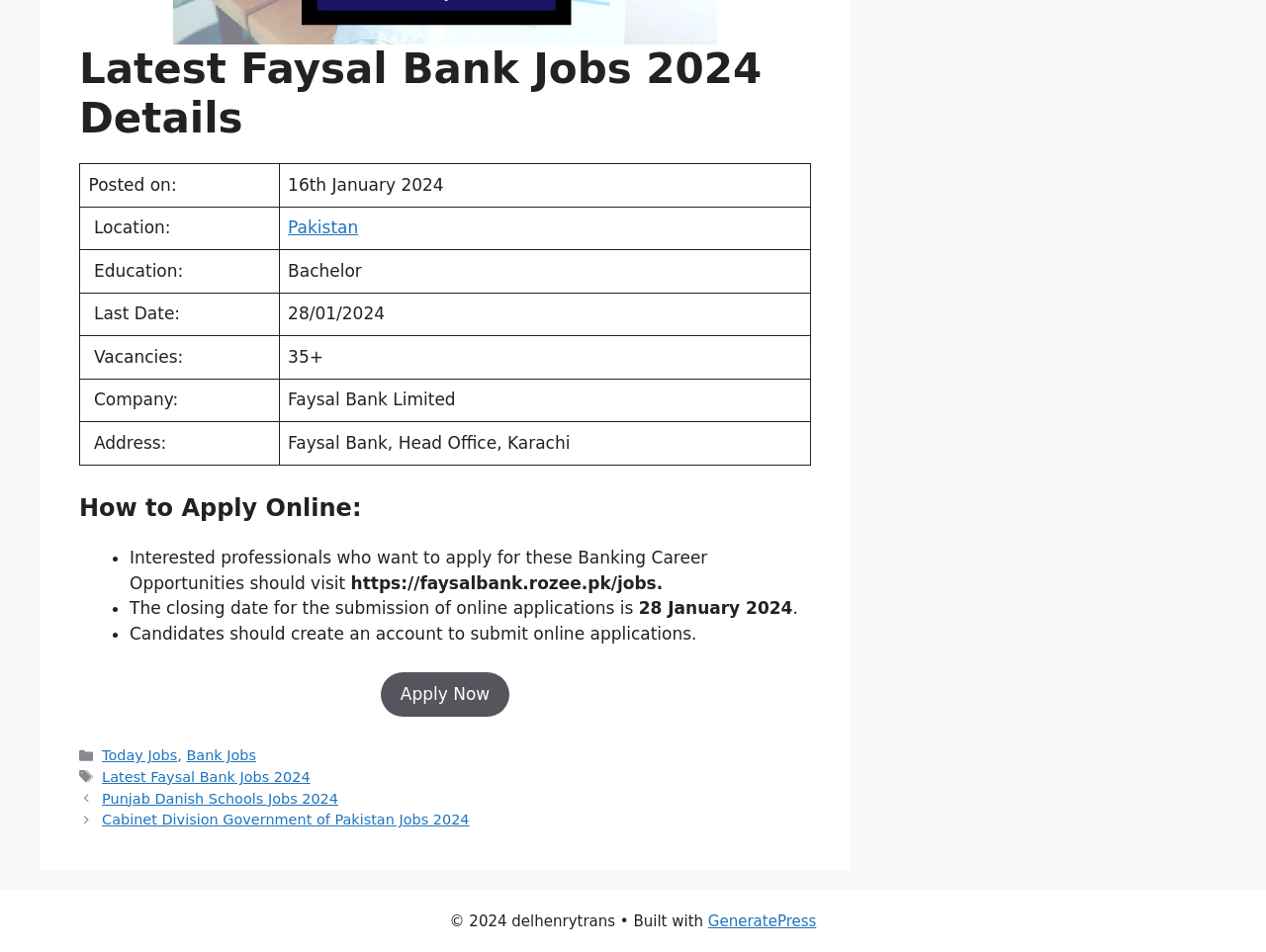Please find the bounding box coordinates of the element's region to be clicked to carry out this instruction: "Visit 'https://faysalbank.rozee.pk/jobs'".

[0.277, 0.602, 0.524, 0.623]